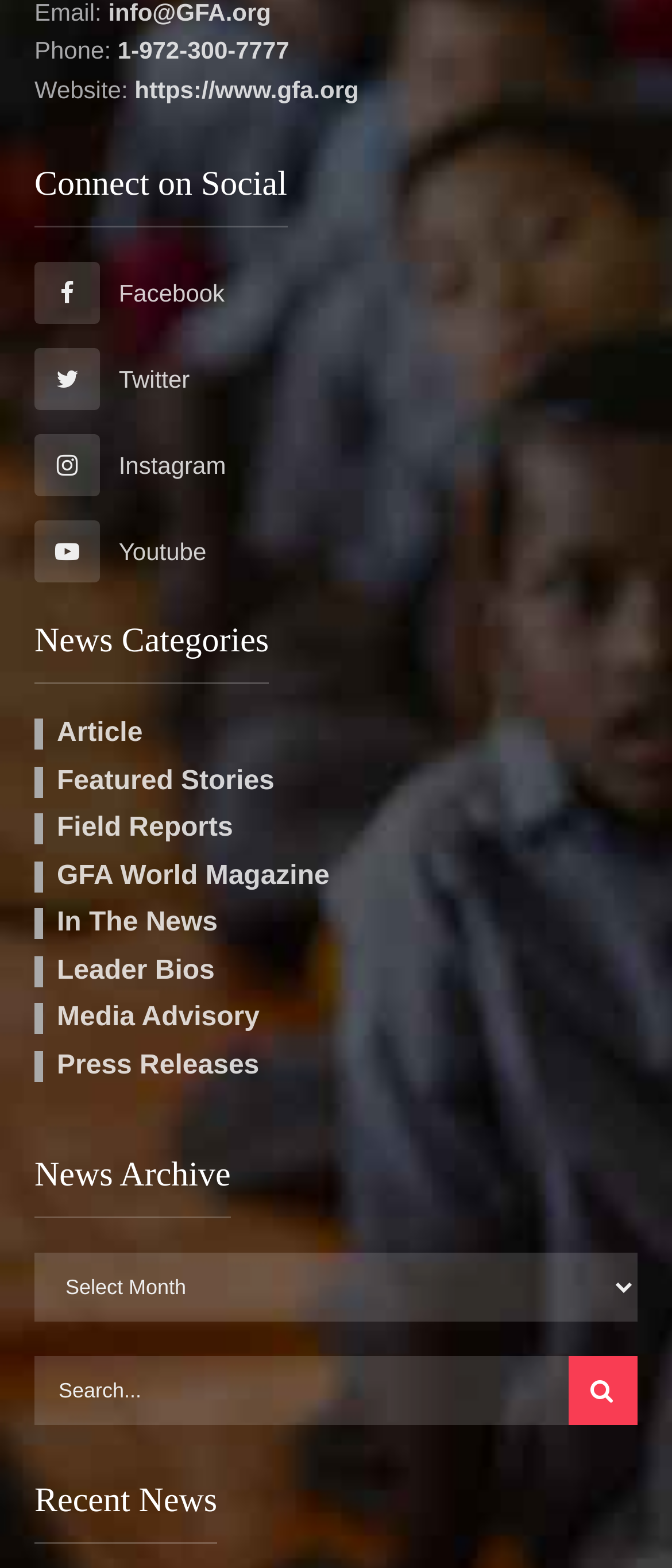Find the bounding box coordinates for the element that must be clicked to complete the instruction: "Call the phone number". The coordinates should be four float numbers between 0 and 1, indicated as [left, top, right, bottom].

[0.051, 0.023, 0.431, 0.041]